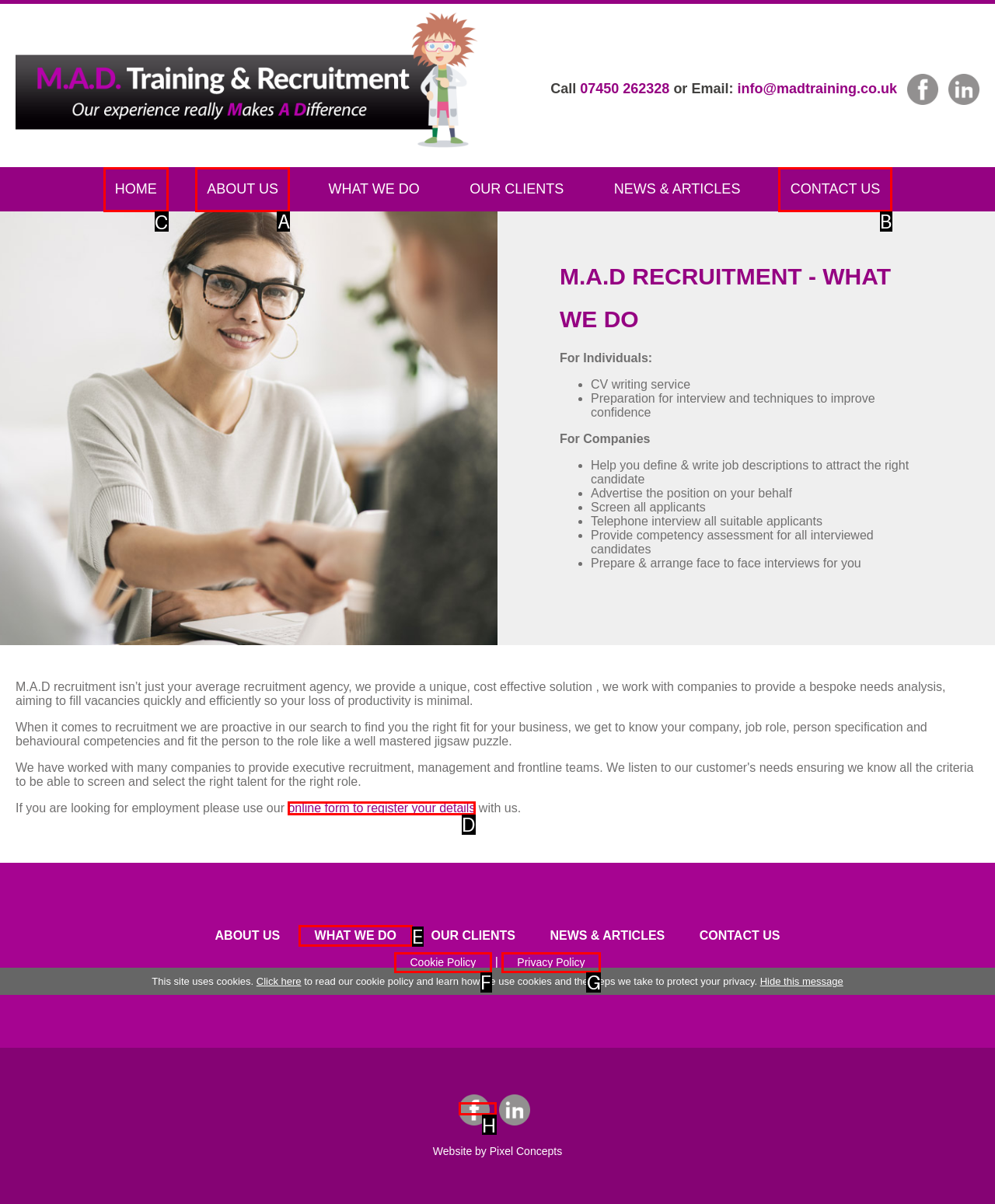Determine the right option to click to perform this task: Click on the 'HOME' link
Answer with the correct letter from the given choices directly.

C